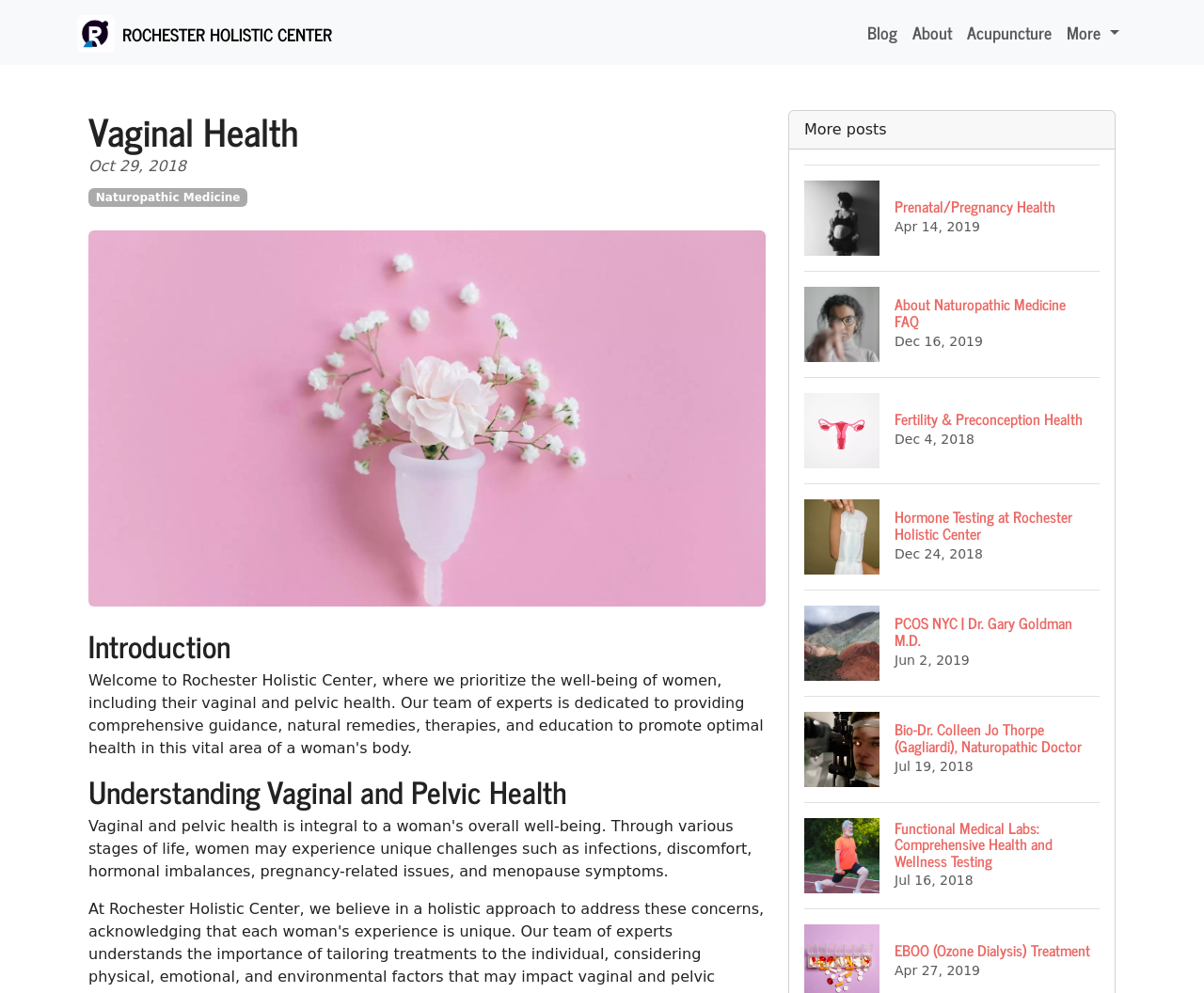Give a one-word or phrase response to the following question: What is the name of the center?

Rochester Holistic Center